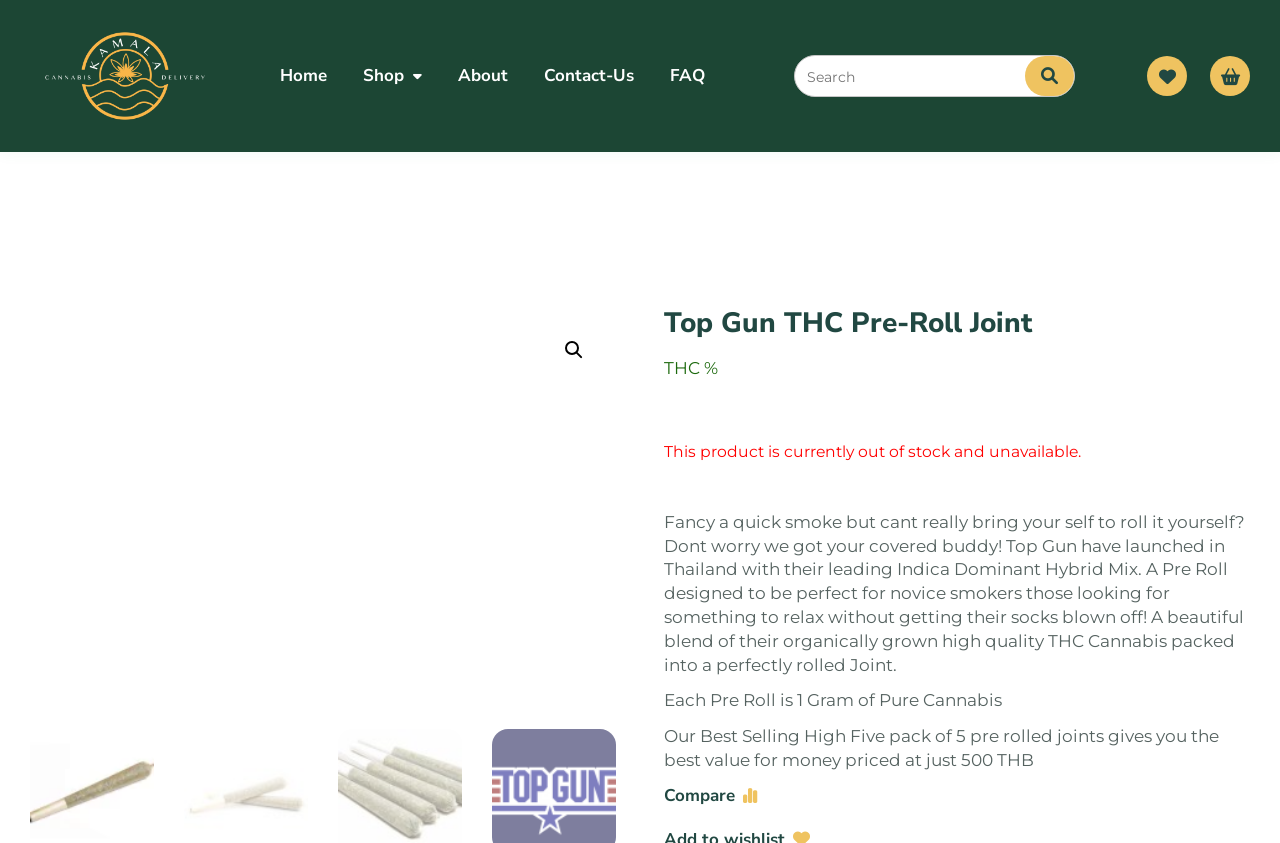How much does the High Five pack cost?
Carefully analyze the image and provide a detailed answer to the question.

The price of the High Five pack can be found in the static text element on the webpage, which states 'Our Best Selling High Five pack of 5 pre rolled joints gives you the best value for money priced at just 500 THB'.